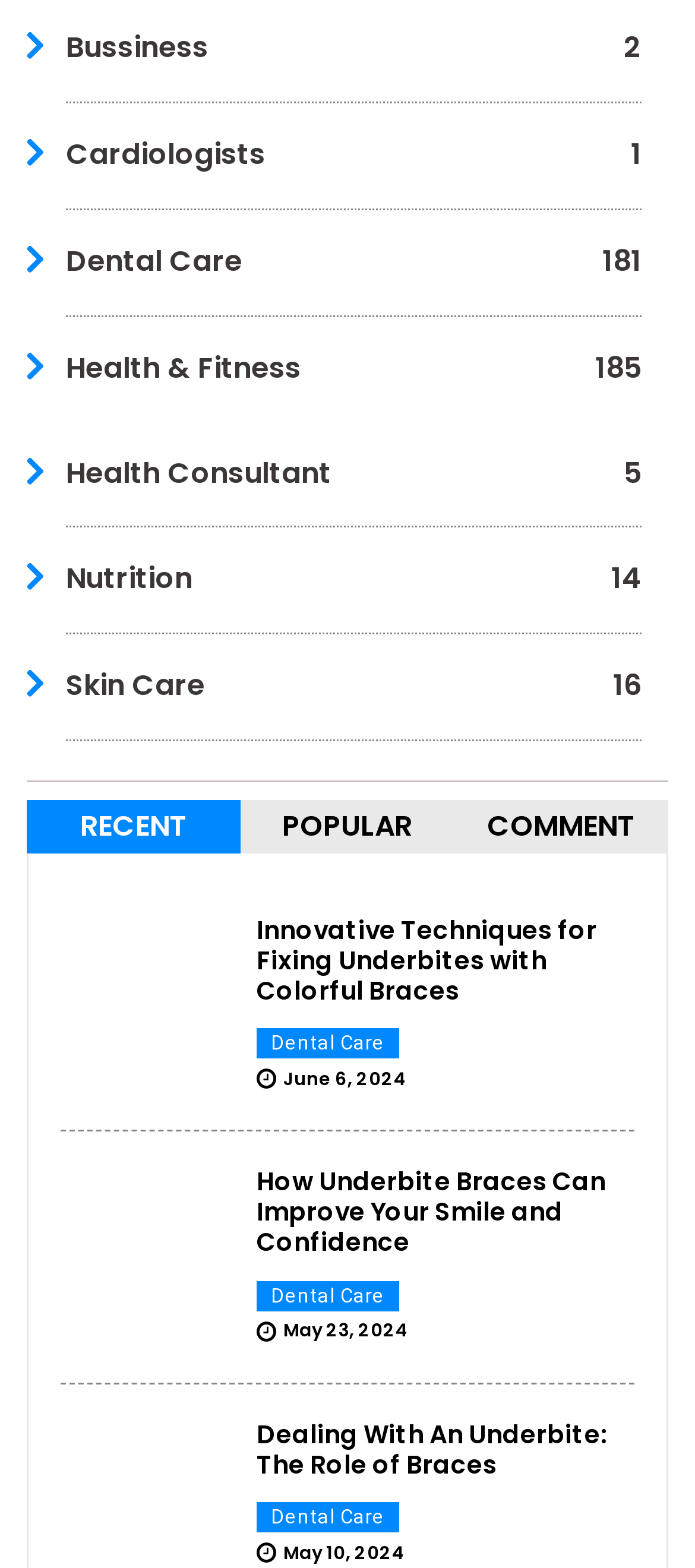Show the bounding box coordinates for the HTML element as described: "COMMENT".

[0.654, 0.51, 0.961, 0.544]